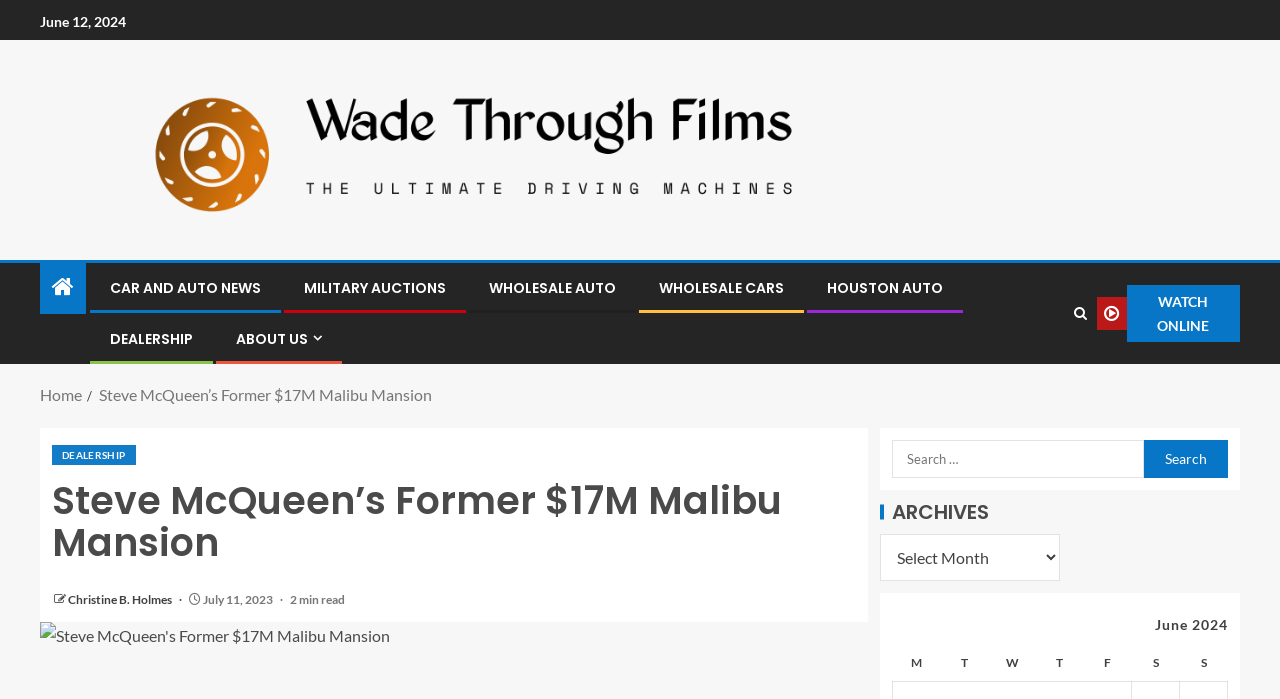Locate the bounding box coordinates of the element I should click to achieve the following instruction: "Search for something".

[0.697, 0.63, 0.894, 0.684]